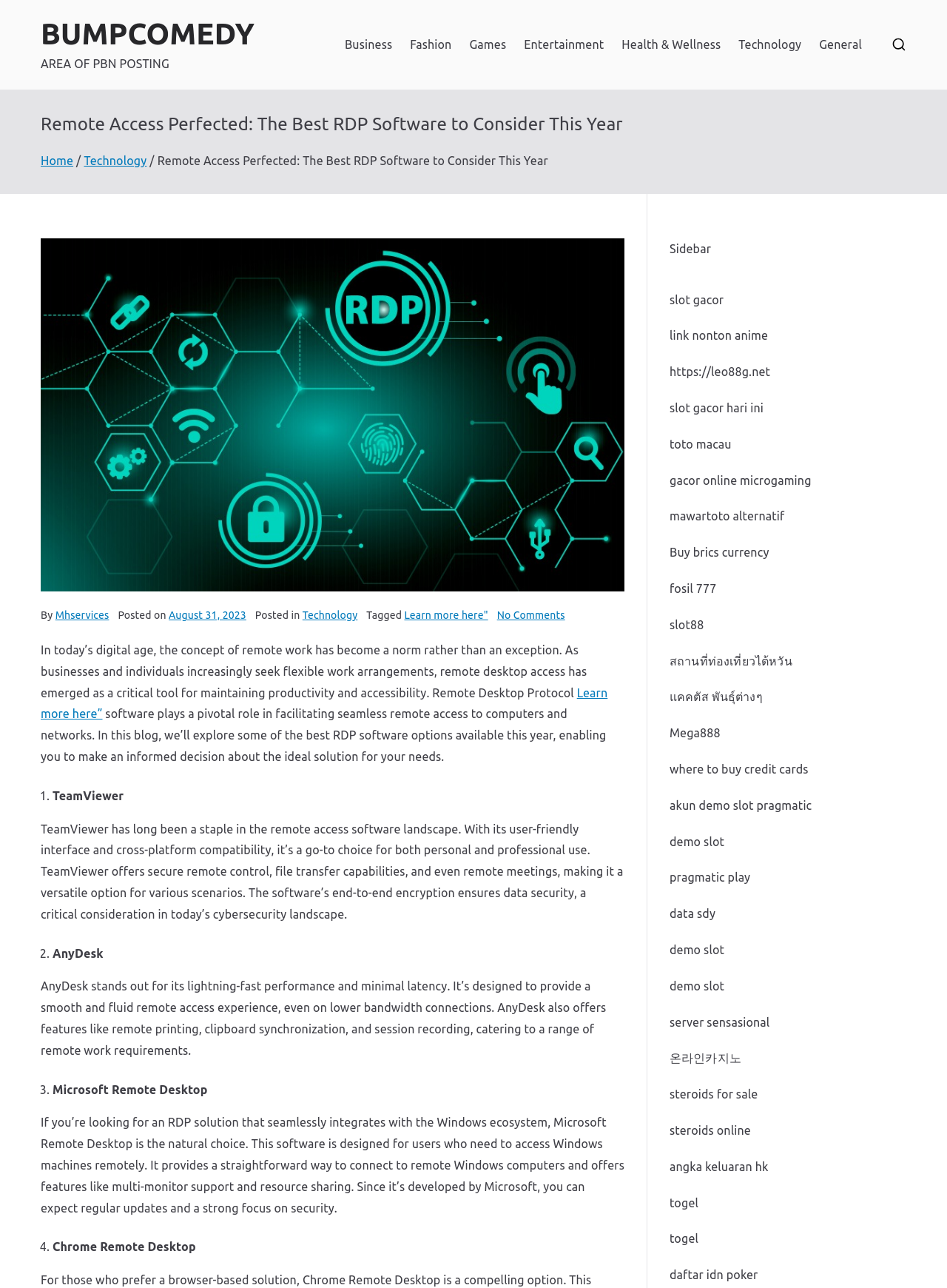Give a complete and precise description of the webpage's appearance.

The webpage is about remote access software, specifically discussing the best RDP software options available this year. At the top, there is a header section with a title "Remote Access Perfected: The Best RDP Software to Consider This Year" and a breadcrumb navigation menu. Below the header, there is a section with links to various categories such as Business, Fashion, Games, and Technology.

The main content of the webpage is divided into sections, each discussing a different RDP software option. The sections are numbered and include a brief description of each software, its features, and benefits. The software options discussed are TeamViewer, AnyDesk, Microsoft Remote Desktop, and Chrome Remote Desktop.

On the right-hand side of the webpage, there is a sidebar with numerous links to various websites and online services, including online casinos, anime streaming sites, and online marketplaces. These links are not directly related to the main content of the webpage.

Throughout the webpage, there are no images except for a small icon next to a link at the top-right corner. The overall layout is clean, with clear headings and concise text, making it easy to read and navigate.